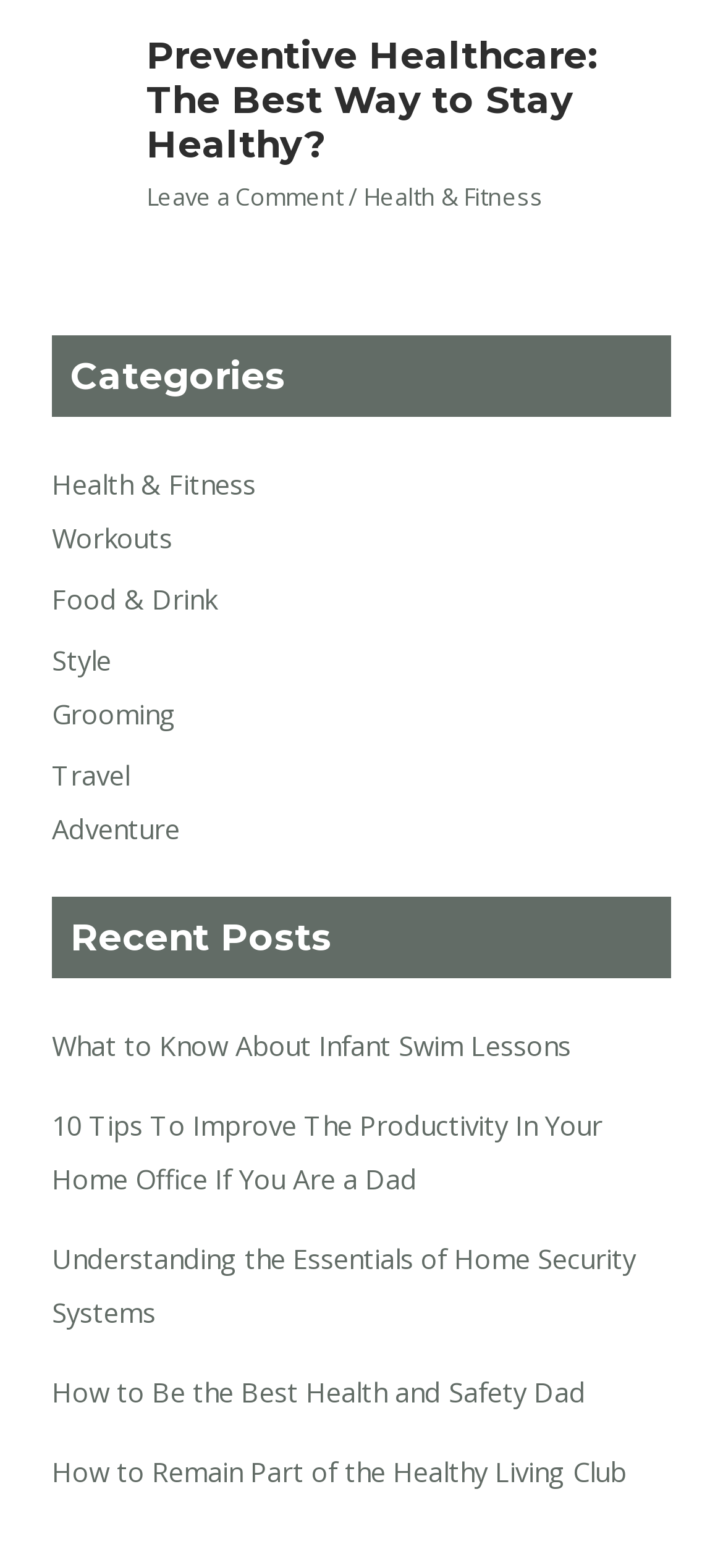Locate the bounding box coordinates of the element's region that should be clicked to carry out the following instruction: "Leave a comment". The coordinates need to be four float numbers between 0 and 1, i.e., [left, top, right, bottom].

[0.203, 0.115, 0.475, 0.136]